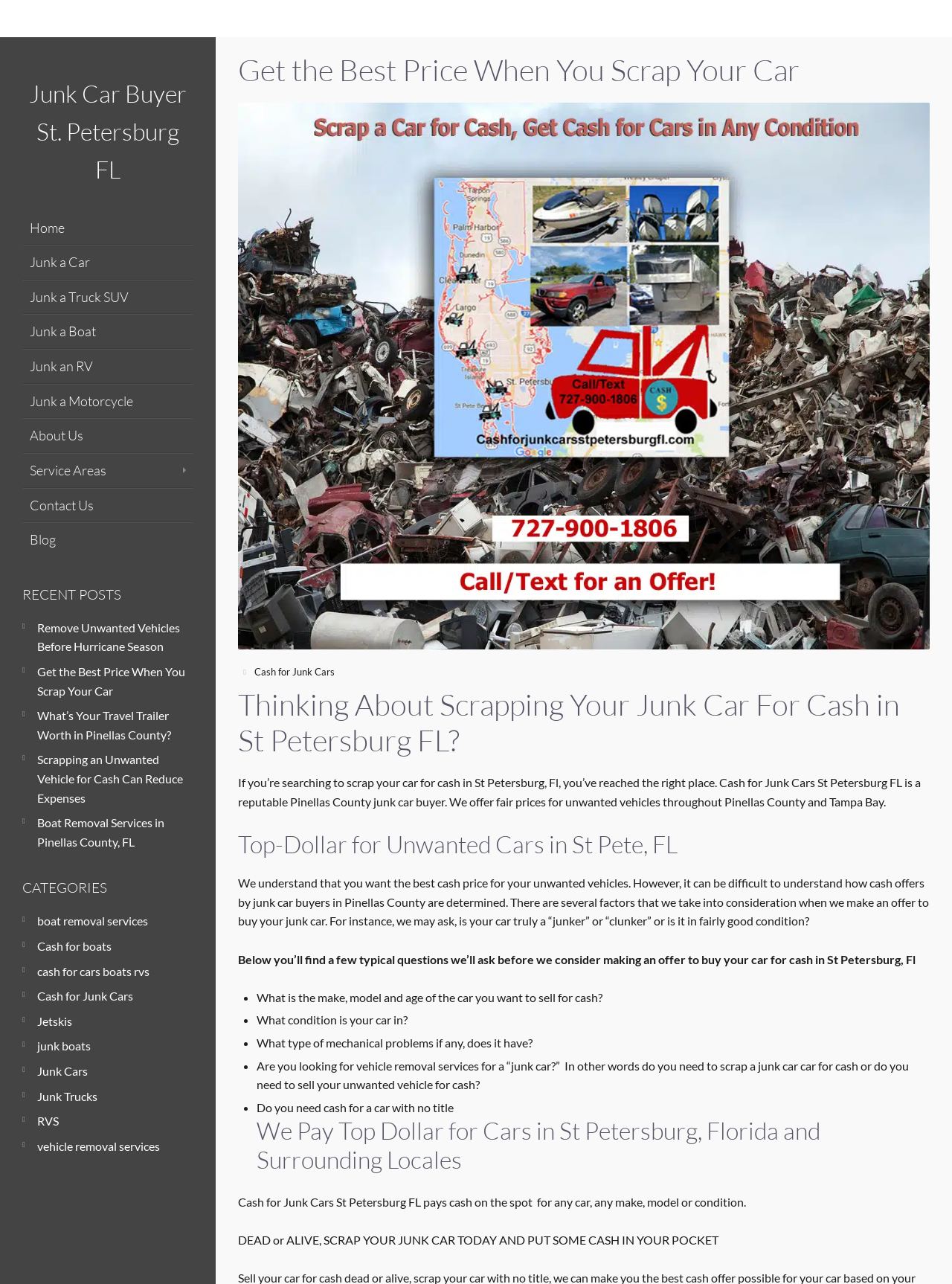Please find the bounding box coordinates of the element that must be clicked to perform the given instruction: "Check 'Top-Dollar for Unwanted Cars in St Pete, FL' section". The coordinates should be four float numbers from 0 to 1, i.e., [left, top, right, bottom].

[0.25, 0.646, 0.977, 0.669]